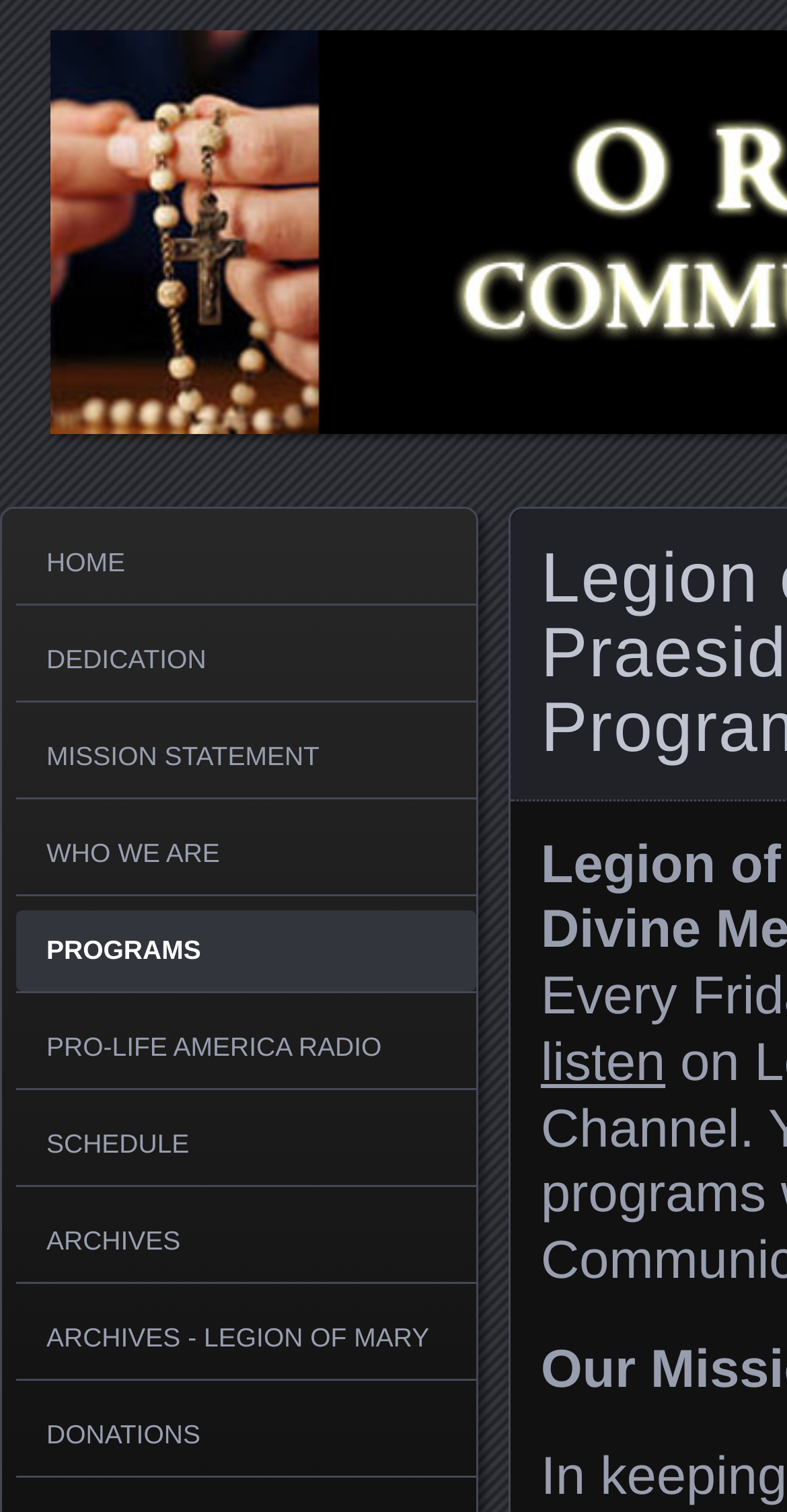Pinpoint the bounding box coordinates of the clickable element needed to complete the instruction: "make a donation". The coordinates should be provided as four float numbers between 0 and 1: [left, top, right, bottom].

[0.021, 0.923, 0.605, 0.976]